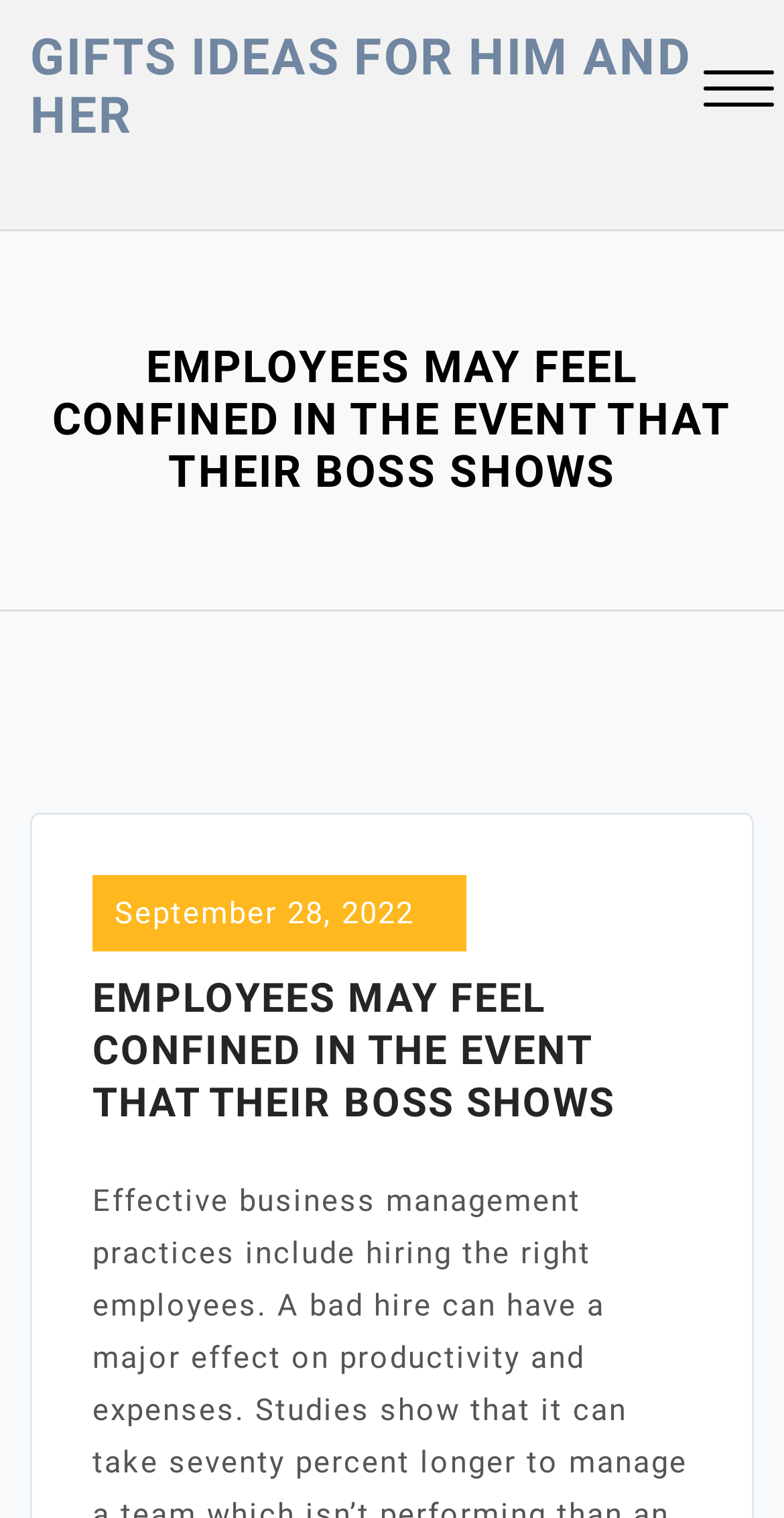What is the purpose of the button with a popup menu?
Provide an in-depth and detailed explanation in response to the question.

I inferred the purpose of the button by looking at its properties, where I saw that it has a popup menu associated with it, indicating that its purpose is to open a menu when clicked.